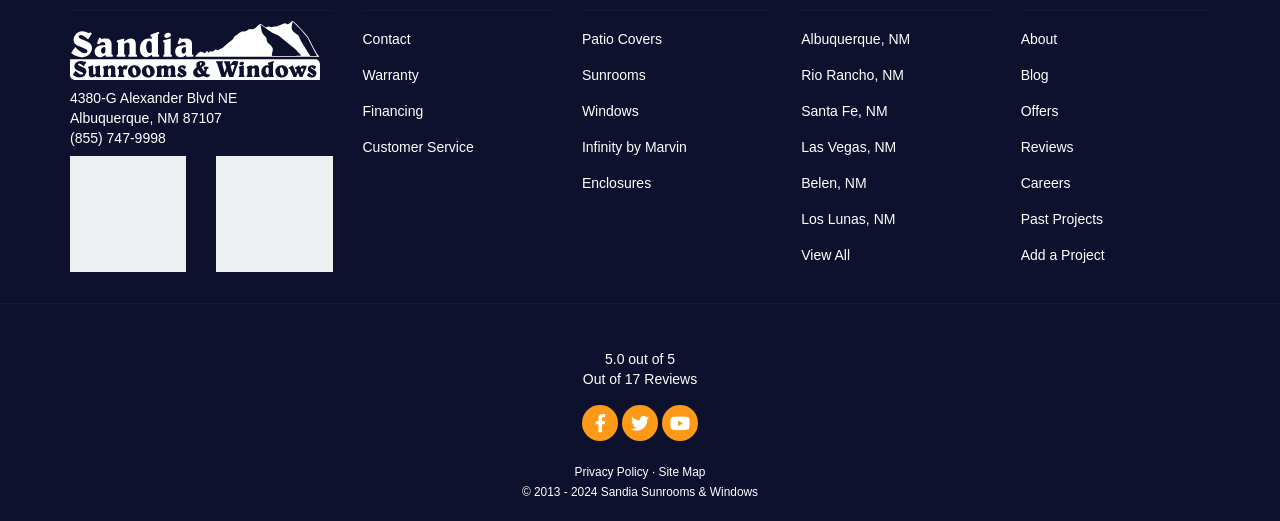Given the description Site Map, predict the bounding box coordinates of the UI element. Ensure the coordinates are in the format (top-left x, top-left y, bottom-right x, bottom-right y) and all values are between 0 and 1.

[0.514, 0.893, 0.551, 0.92]